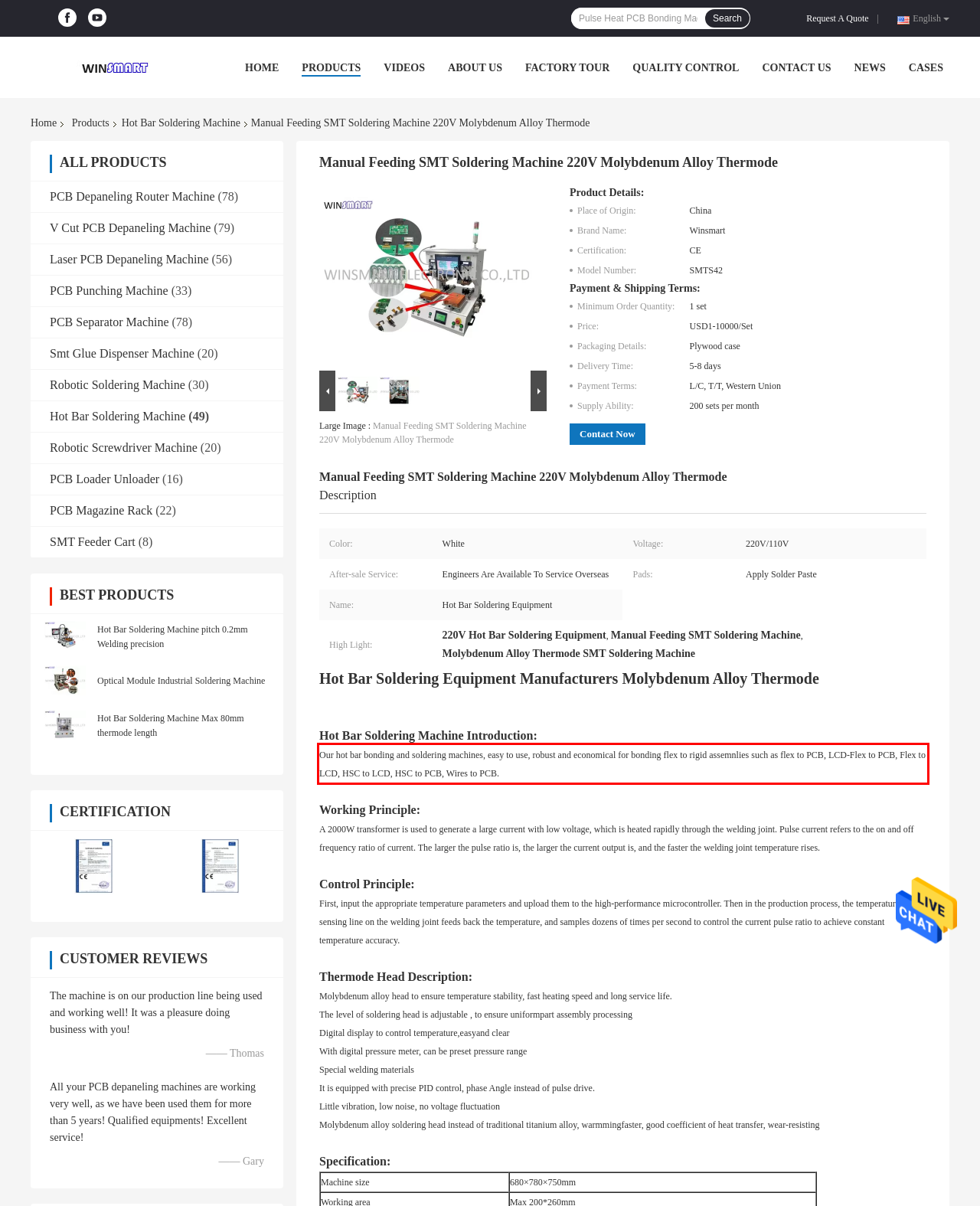Analyze the red bounding box in the provided webpage screenshot and generate the text content contained within.

Our hot bar bonding and soldering machines, easy to use, robust and economical for bonding flex to rigid assemnlies such as flex to PCB, LCD-Flex to PCB, Flex to LCD, HSC to LCD, HSC to PCB, Wires to PCB.